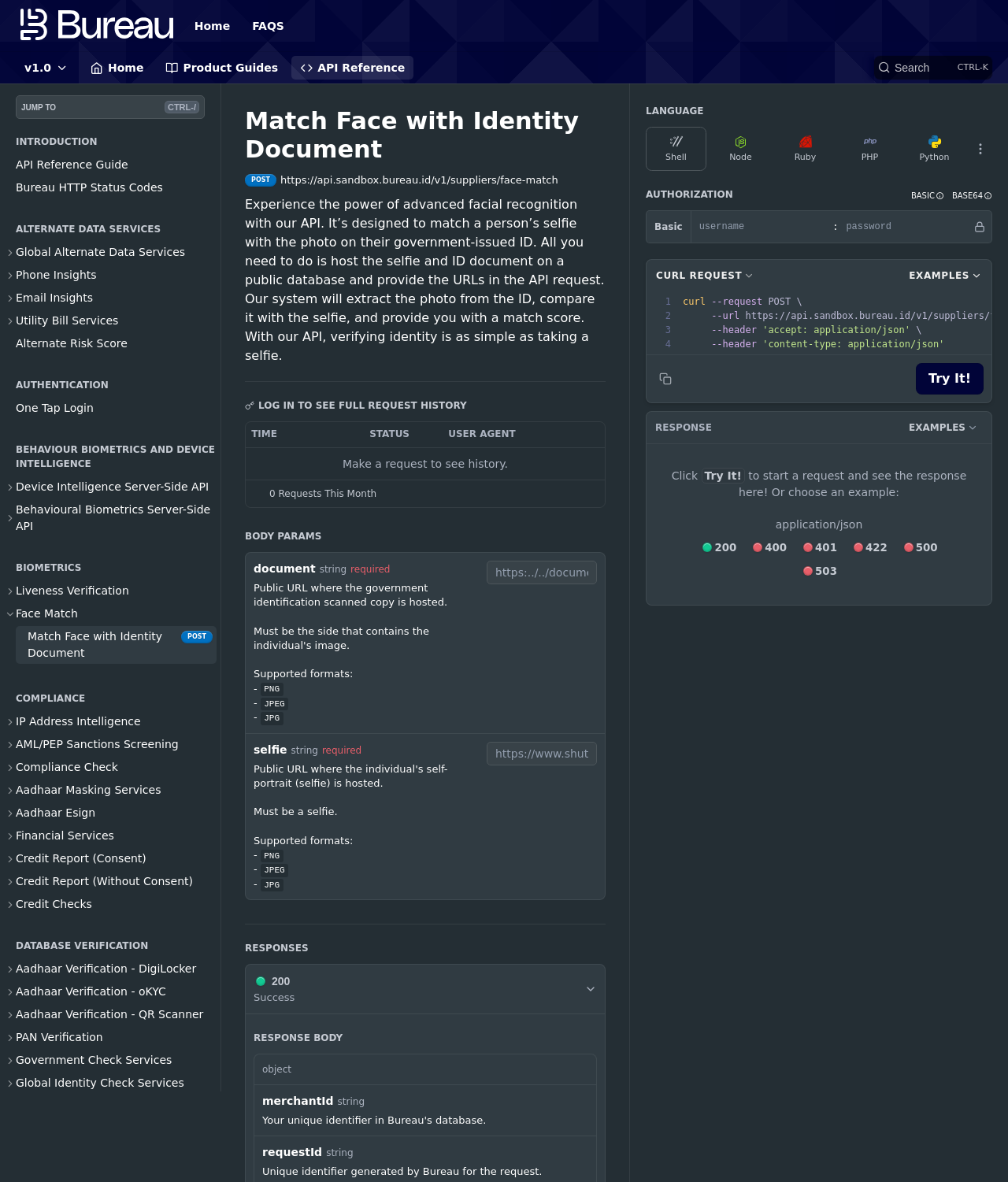Carefully examine the image and provide an in-depth answer to the question: What is the main category under which 'Liveness Verification' falls?

By examining the webpage, I found that 'Liveness Verification' is a subpage under 'Biometrics', which is a heading on the webpage. Therefore, the main category under which 'Liveness Verification' falls is Biometrics.